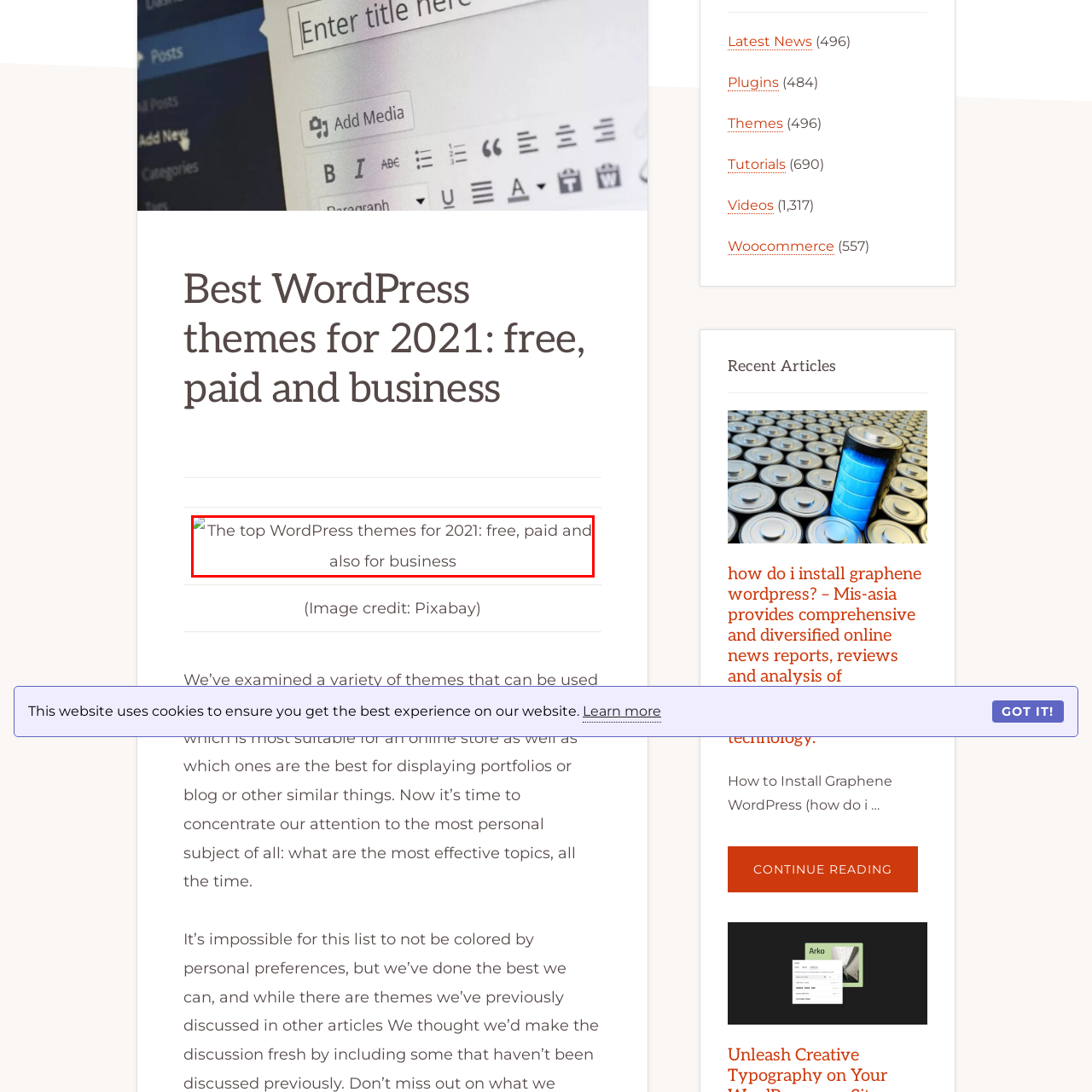Generate a detailed caption for the content inside the red bounding box.

The image showcases a visually appealing graphic that highlights "The top WordPress themes for 2021: free, paid and also for business." This theme selection is designed to guide users in choosing the most suitable WordPress options available for various needs, including personal projects, business websites, and online stores. The graphic serves as a focal point, drawing attention to an article that likely discusses the best WordPress themes—balancing both aesthetic appeal and functionality—in the year 2021. This informative content is essential for anyone looking to start or enhance their WordPress site with effective and attractive themes.